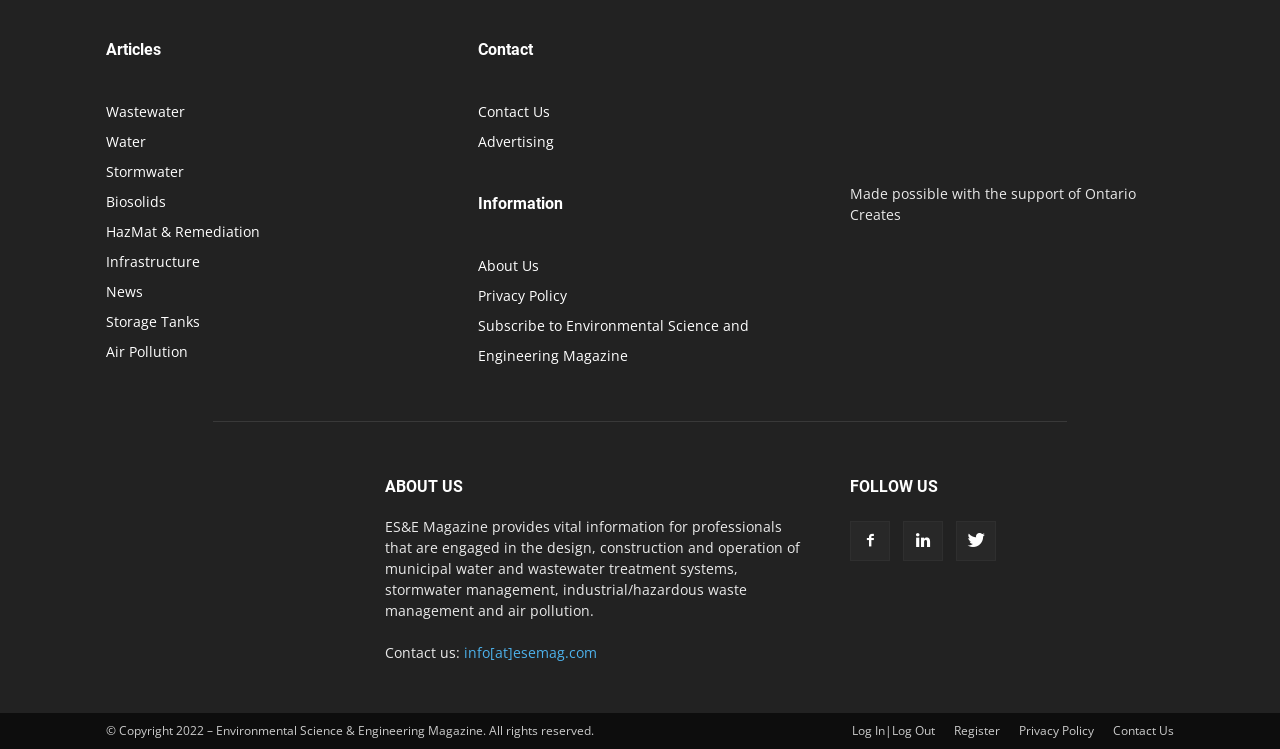Use a single word or phrase to answer the question:
What type of logo is displayed in the top-right corner?

Ontario Creates logo